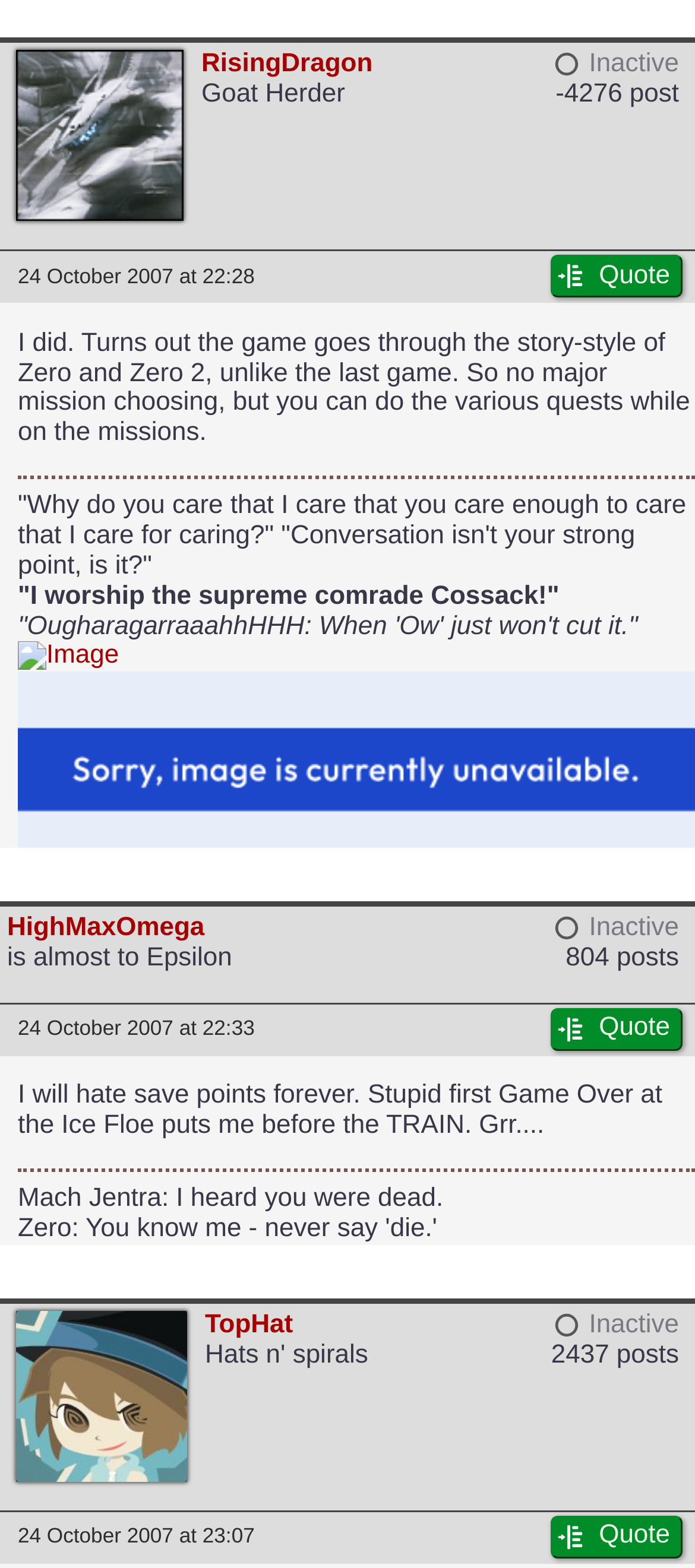Indicate the bounding box coordinates of the element that must be clicked to execute the instruction: "Quote the post by 'HighMaxOmega'". The coordinates should be given as four float numbers between 0 and 1, i.e., [left, top, right, bottom].

[0.01, 0.583, 0.294, 0.602]